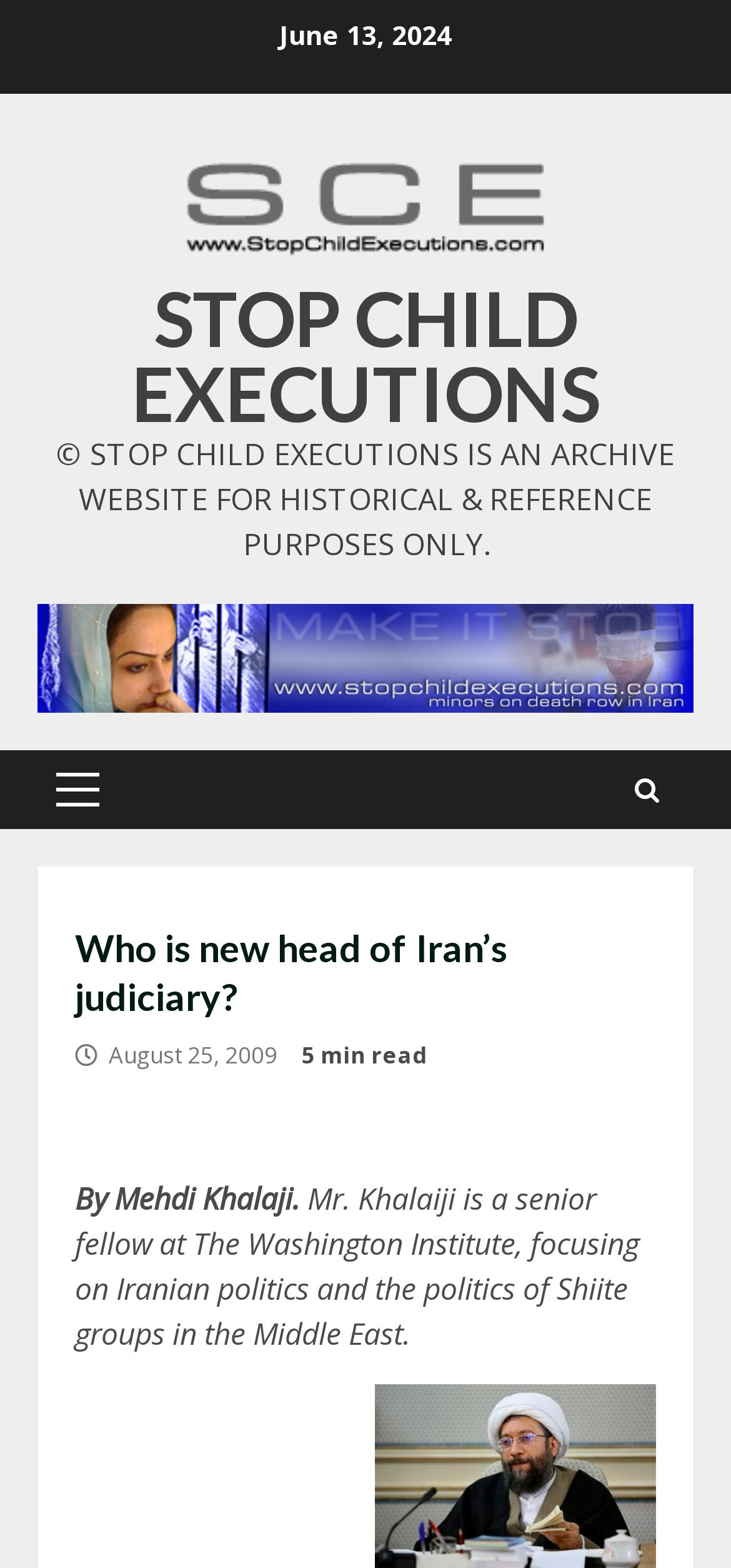What is the name of the website?
Answer with a single word or phrase, using the screenshot for reference.

Stop Child Executions